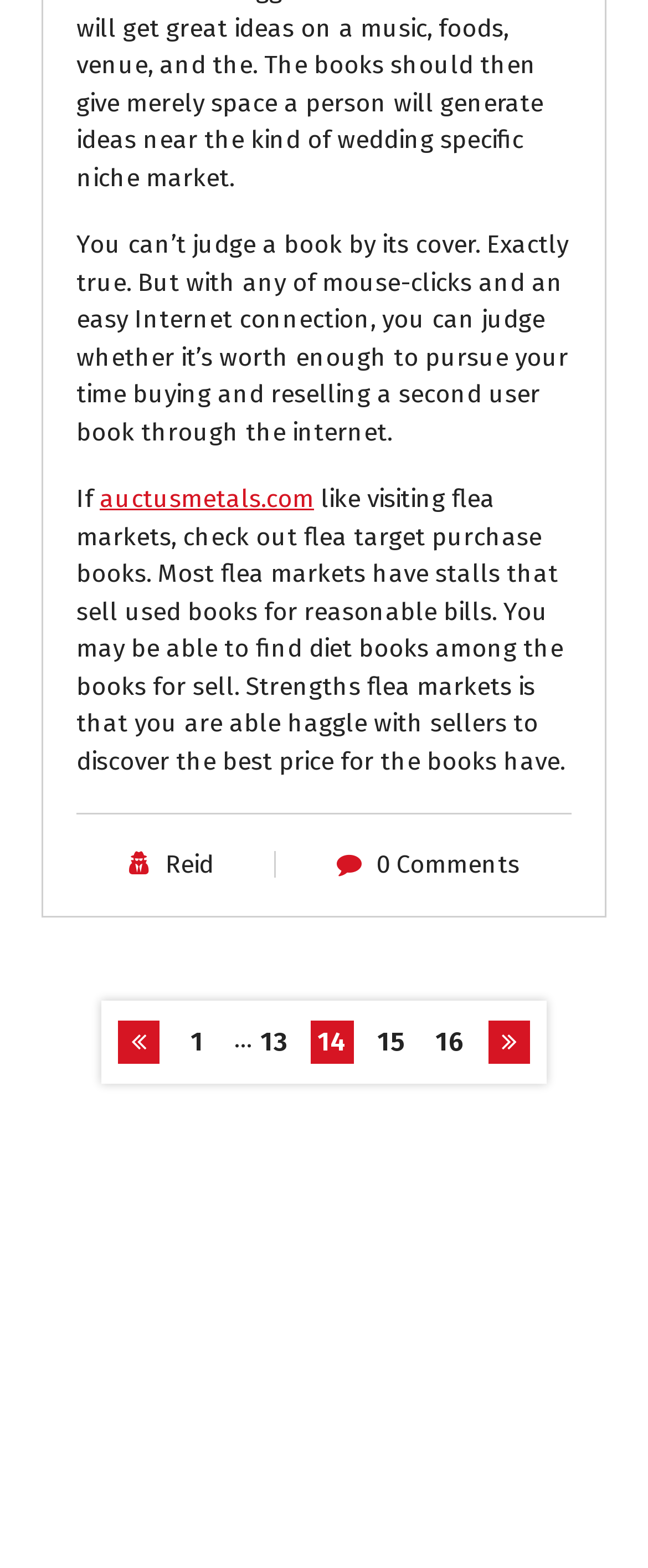Analyze the image and give a detailed response to the question:
How many comments are there on this post?

There are 0 comments on this post, as indicated by the link '0 Comments' in the first paragraph of the webpage.